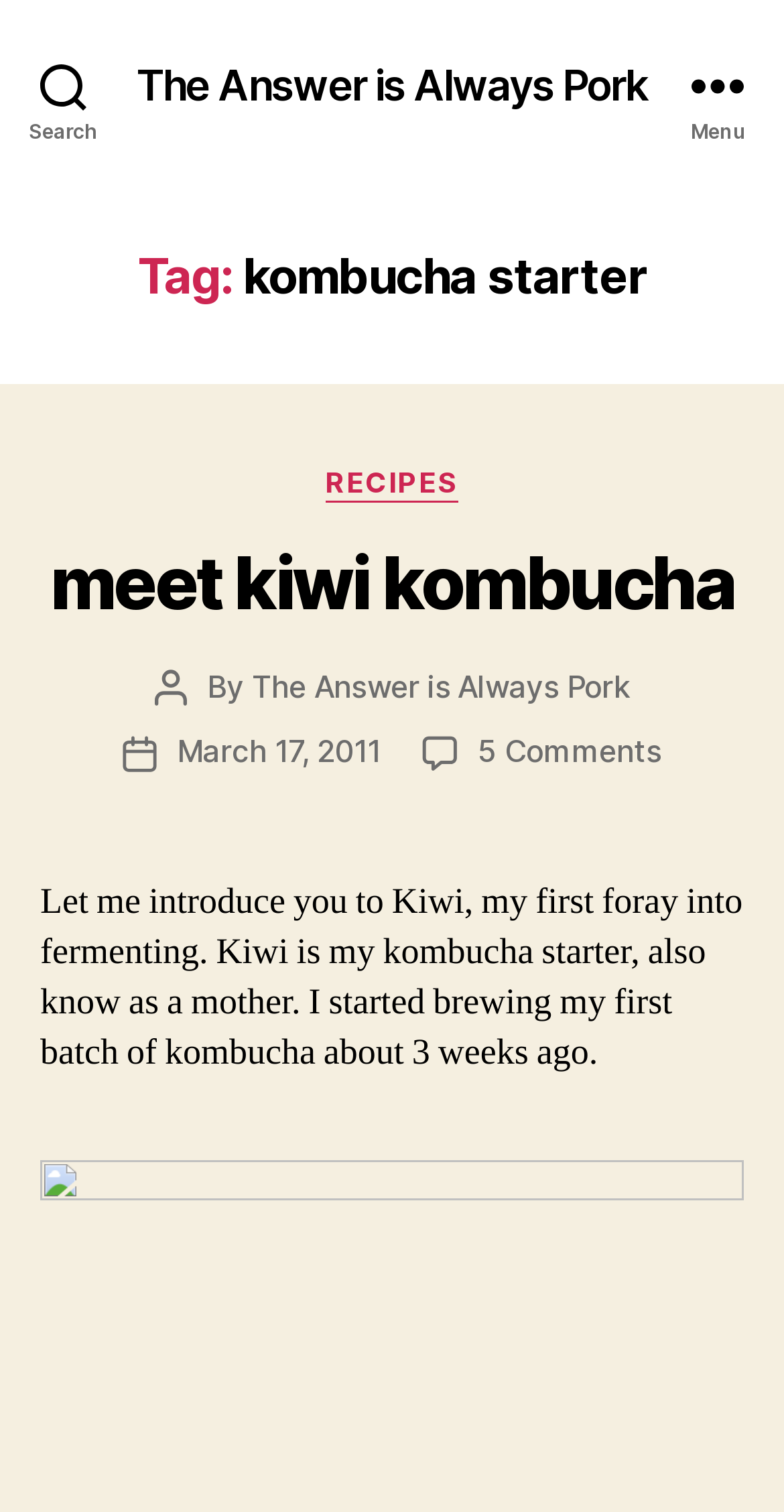Offer a comprehensive description of the webpage’s content and structure.

The webpage is about a kombucha starter, with the title "kombucha starter – The Answer is Always Pork" at the top. On the top left, there is a search button, and on the top right, there is a menu button. Below the title, there is a header section that spans the entire width of the page. Within this section, there is a heading that reads "Tag: kombucha starter" on the left, and a subheading that says "Categories" on the right, accompanied by a link to "RECIPES".

Below the header section, there is a prominent heading that reads "meet kiwi kombucha", which is a link to a related page. This heading is followed by a paragraph of text that introduces Kiwi, a kombucha starter, and describes the process of brewing kombucha. The text is divided into several lines and takes up most of the page's width.

On the right side of the page, there are several links and text elements, including the post author's name, the post date, and a link to comments on the page. The post author's name is "The Answer is Always Pork", and the post date is March 17, 2011. There are 5 comments on the page, as indicated by a link at the bottom right.